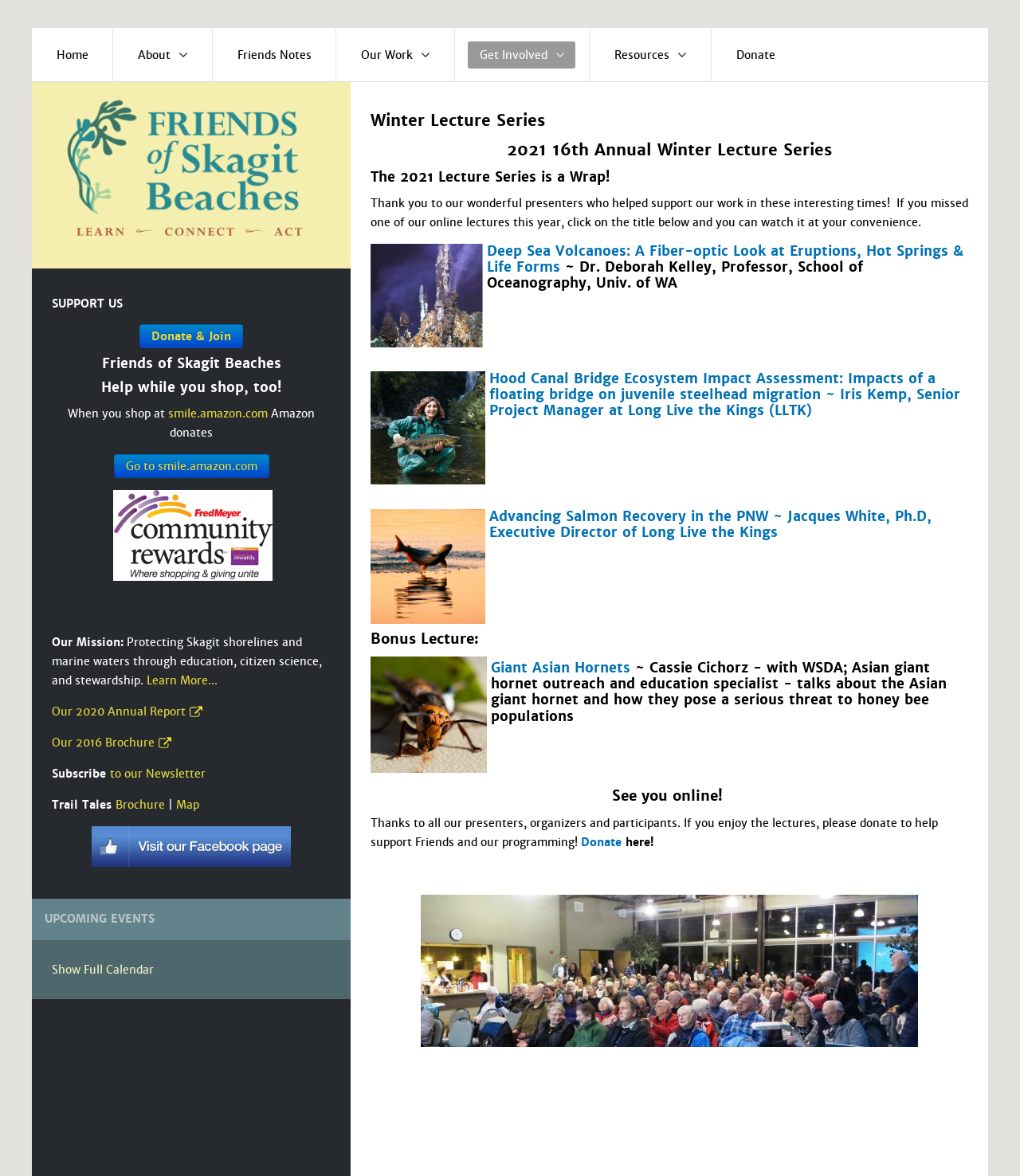Please determine the bounding box coordinates of the element to click on in order to accomplish the following task: "Click on the 'Home' link". Ensure the coordinates are four float numbers ranging from 0 to 1, i.e., [left, top, right, bottom].

[0.032, 0.024, 0.11, 0.068]